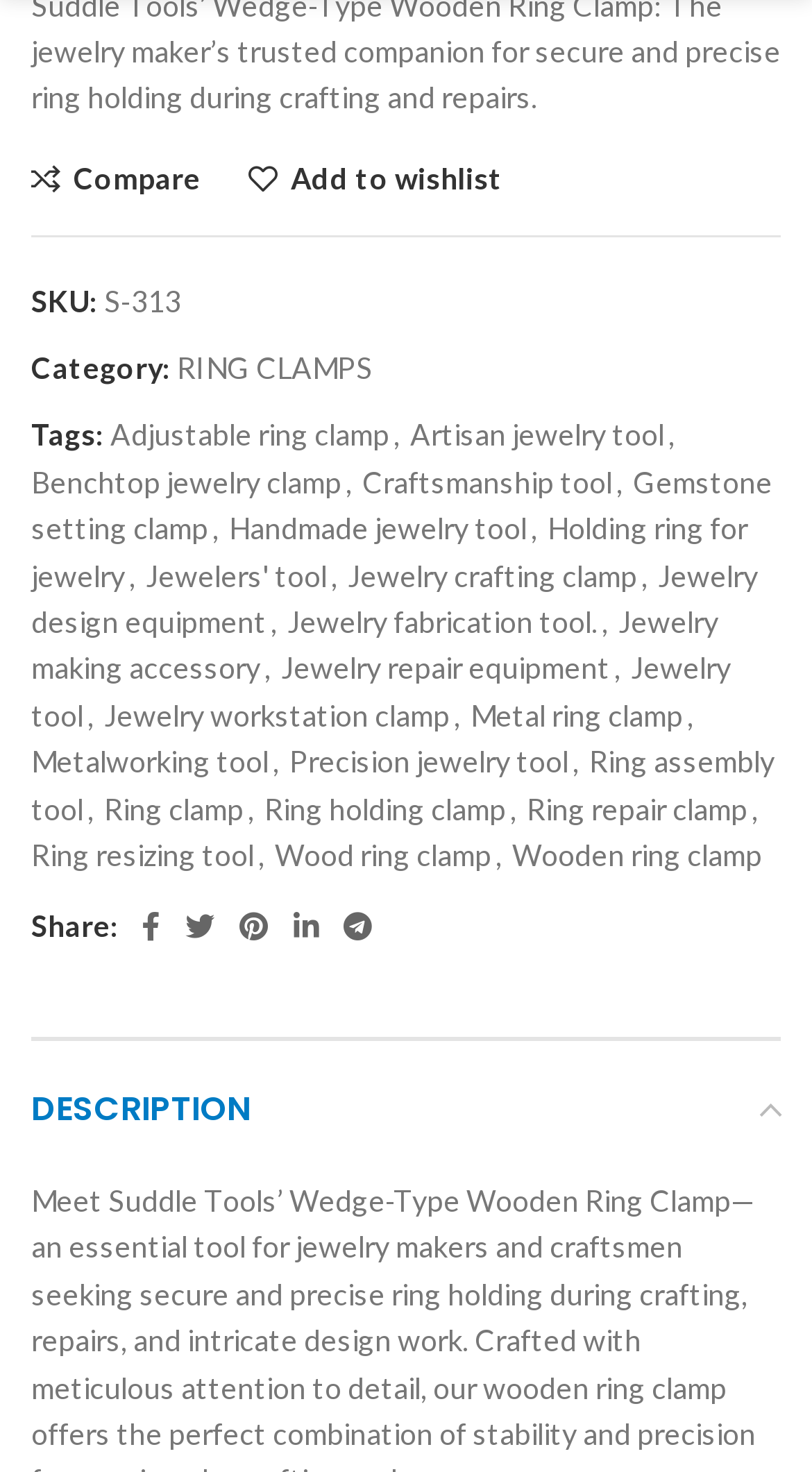What is the product's SKU?
Refer to the image and provide a one-word or short phrase answer.

S-313